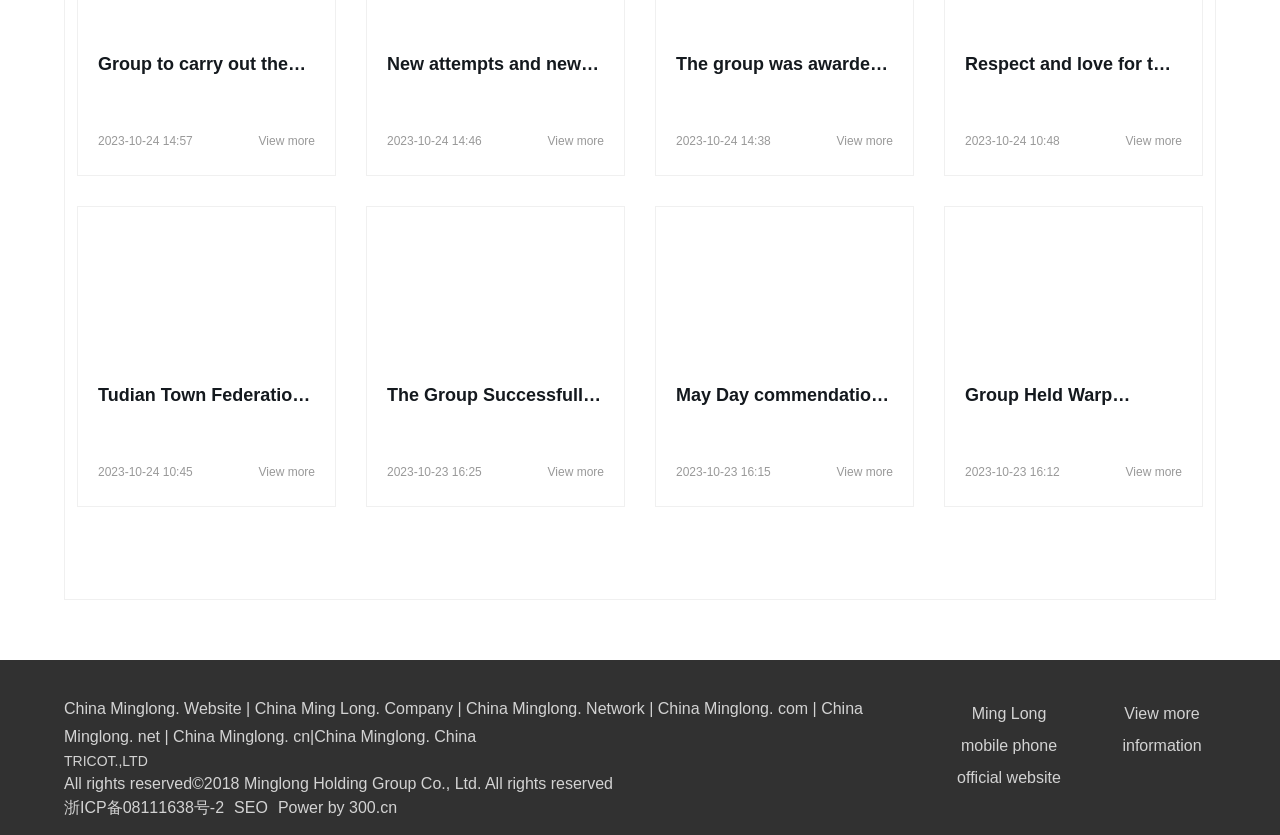Determine the coordinates of the bounding box that should be clicked to complete the instruction: "Visit Tudian Town Federation of Trade Unions Visits Chairman". The coordinates should be represented by four float numbers between 0 and 1: [left, top, right, bottom].

[0.077, 0.341, 0.246, 0.36]